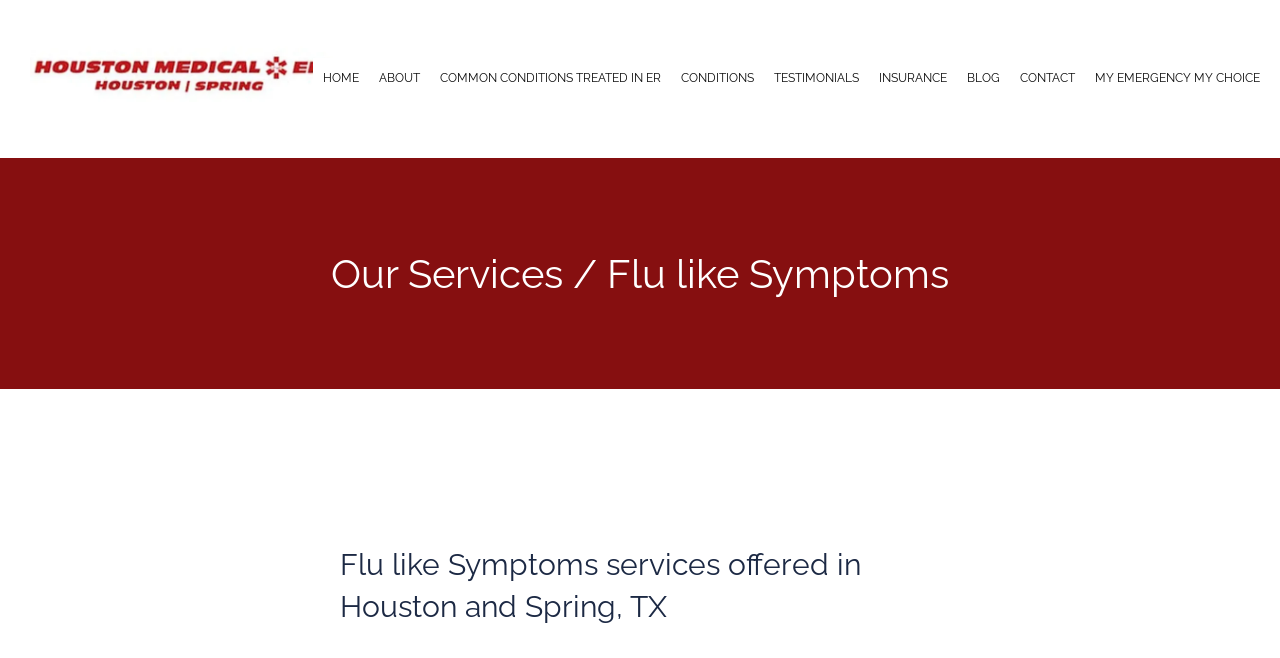What is the phone number to book an appointment?
Refer to the image and provide a concise answer in one word or phrase.

281-453-7150